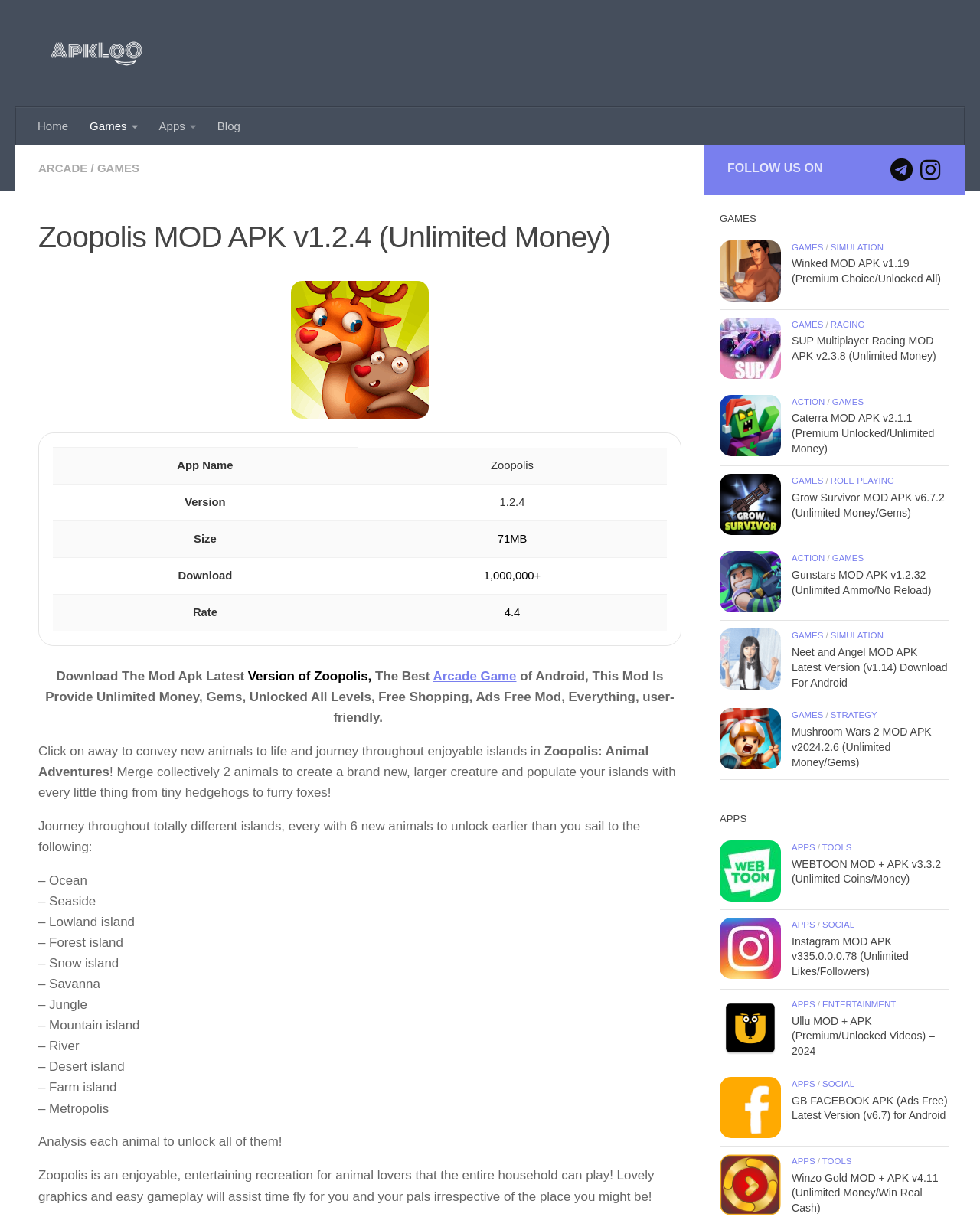Using the provided description: "alt="SUP Multiplayer Racing Mod Apk"", find the bounding box coordinates of the corresponding UI element. The output should be four float numbers between 0 and 1, in the format [left, top, right, bottom].

[0.734, 0.261, 0.797, 0.311]